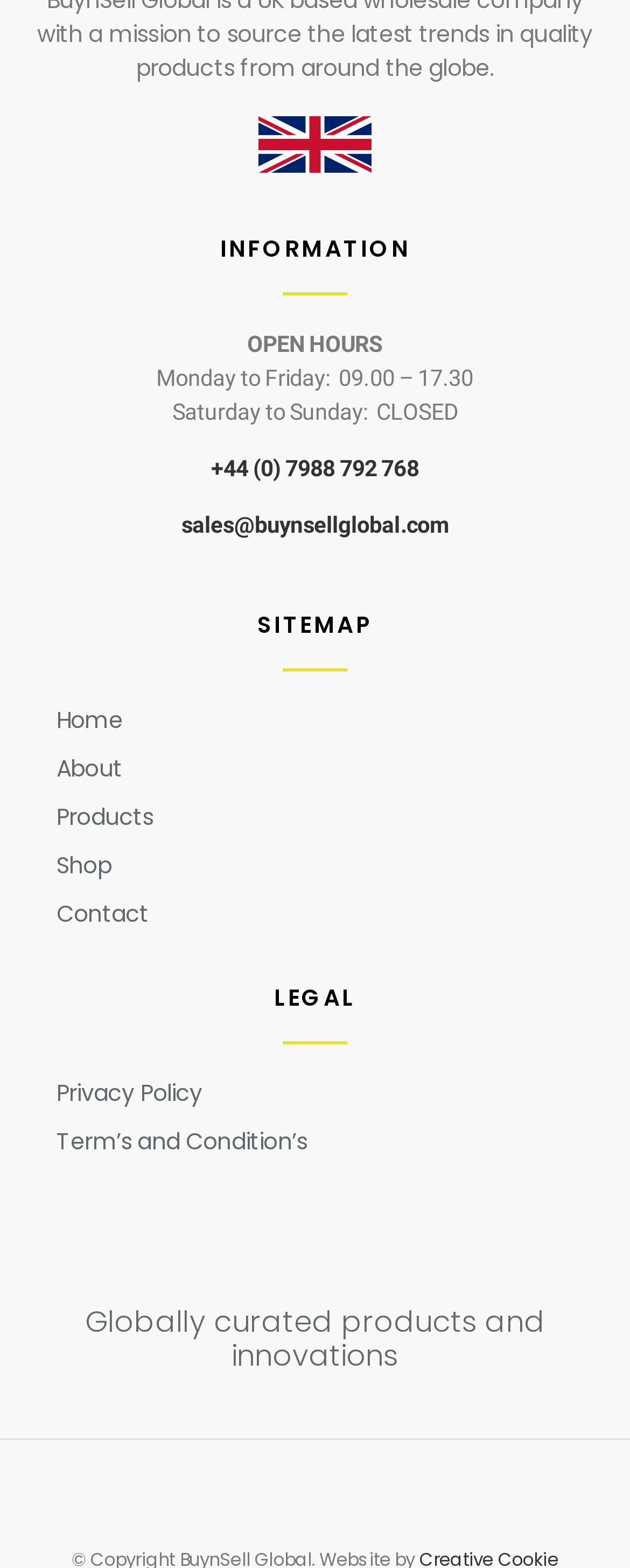Given the following UI element description: "+44 (0) 7988 792 768", find the bounding box coordinates in the webpage screenshot.

[0.335, 0.29, 0.665, 0.306]